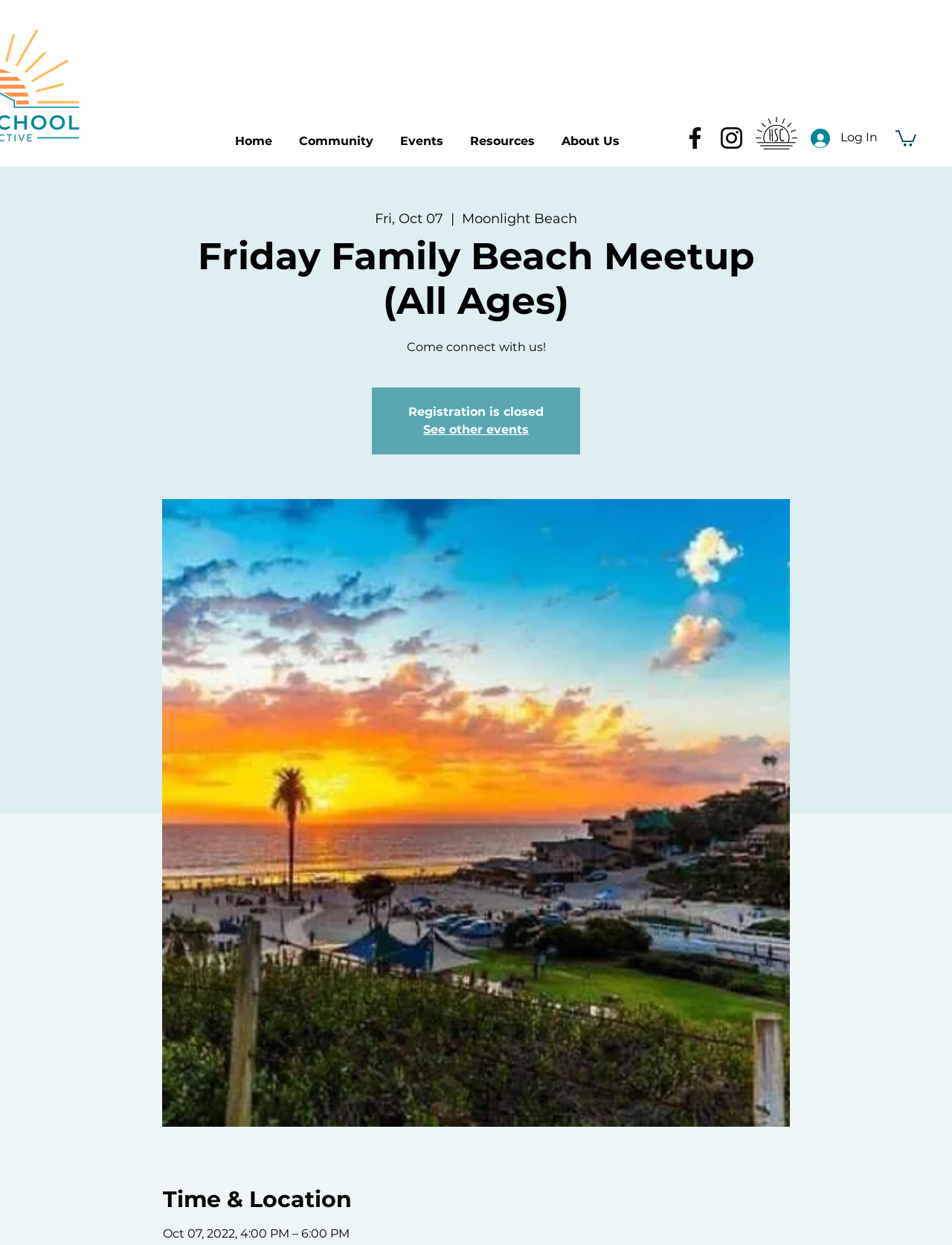What is the time of the event?
Give a detailed response to the question by analyzing the screenshot.

I found the answer by looking at the static text element with the text 'Oct 07, 2022, 4:00 PM – 6:00 PM' which is likely to be the time of the event.